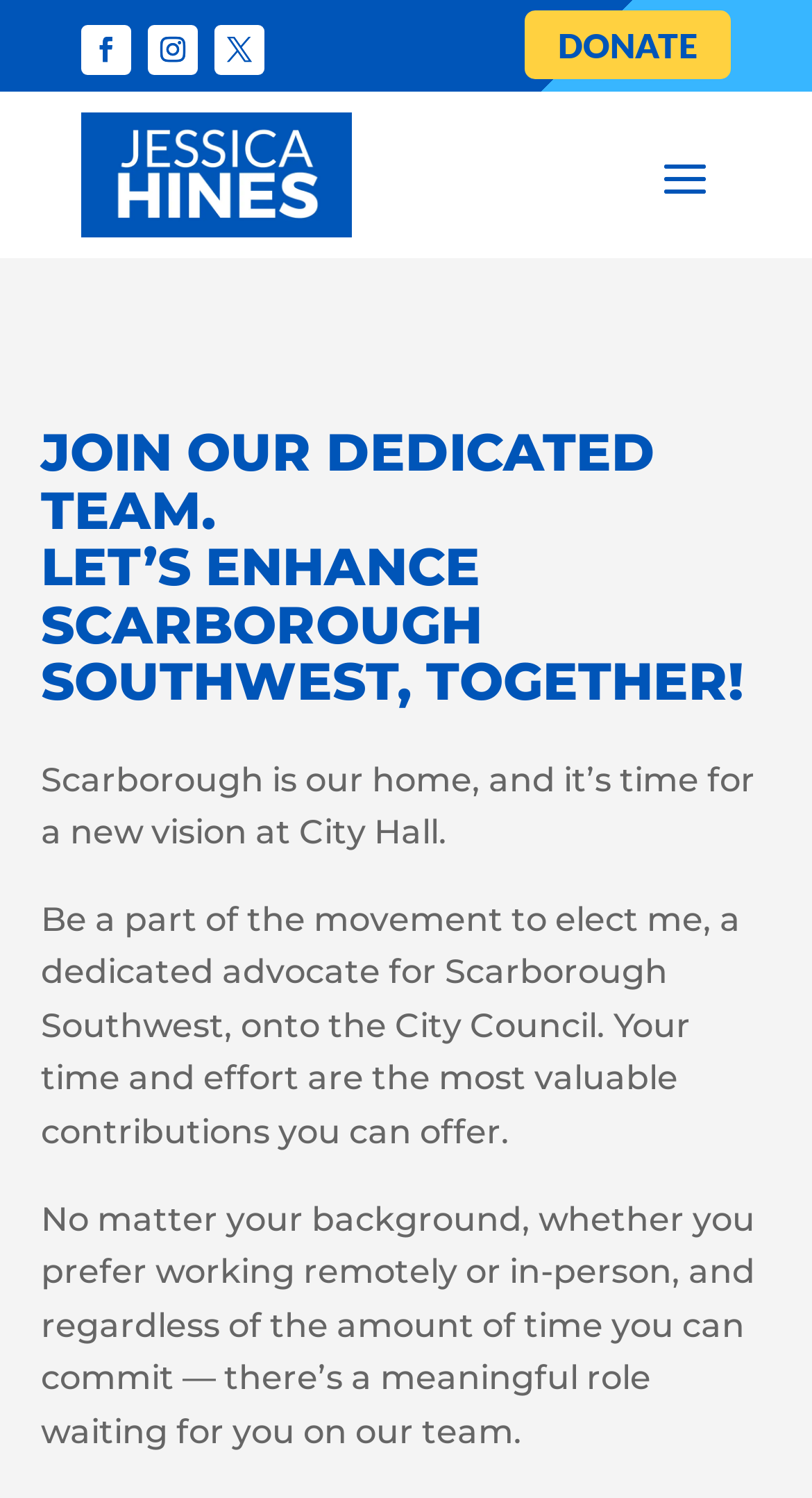Given the element description "Follow", identify the bounding box of the corresponding UI element.

[0.1, 0.016, 0.162, 0.05]